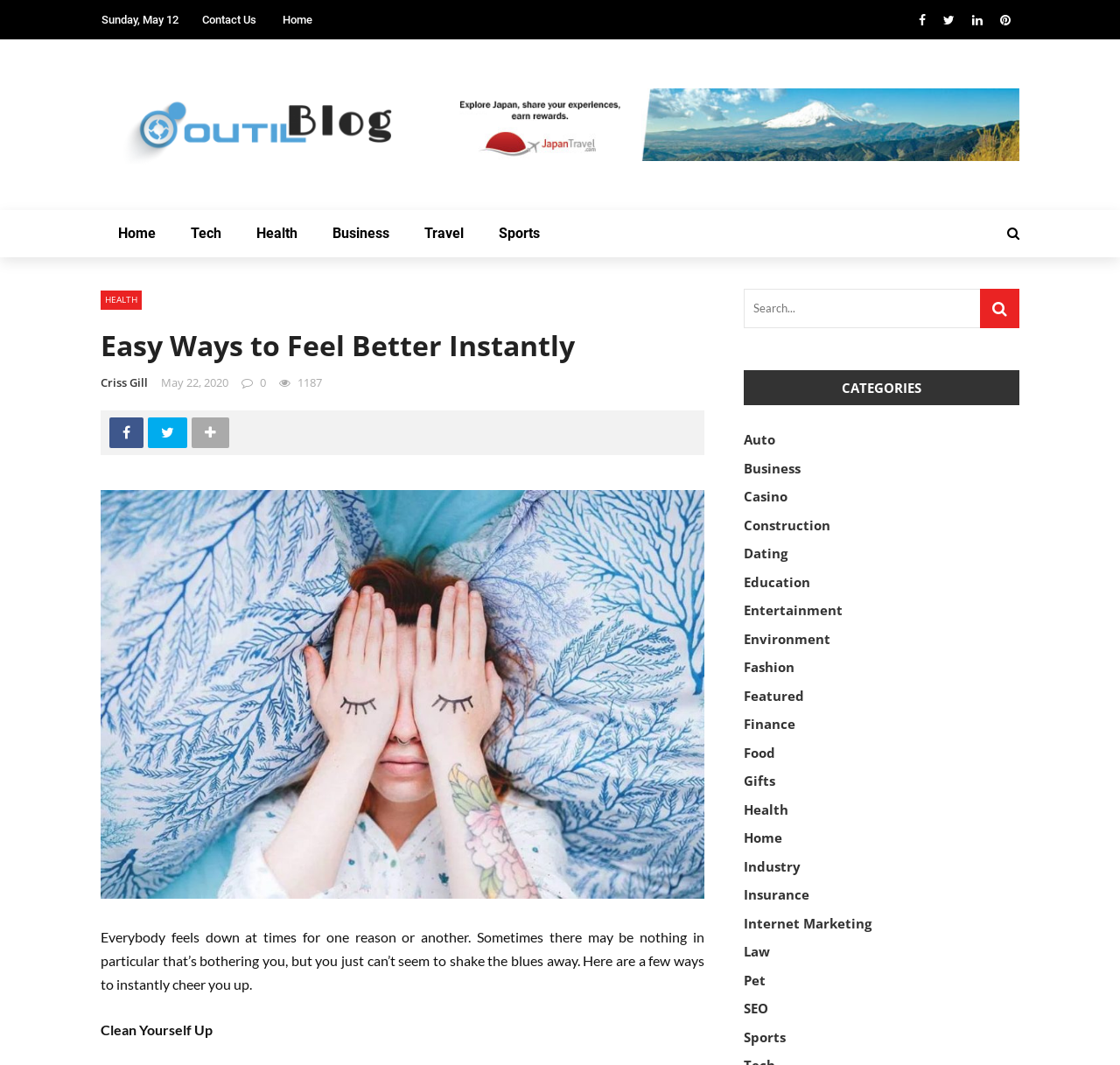Please mark the bounding box coordinates of the area that should be clicked to carry out the instruction: "View latest news".

None